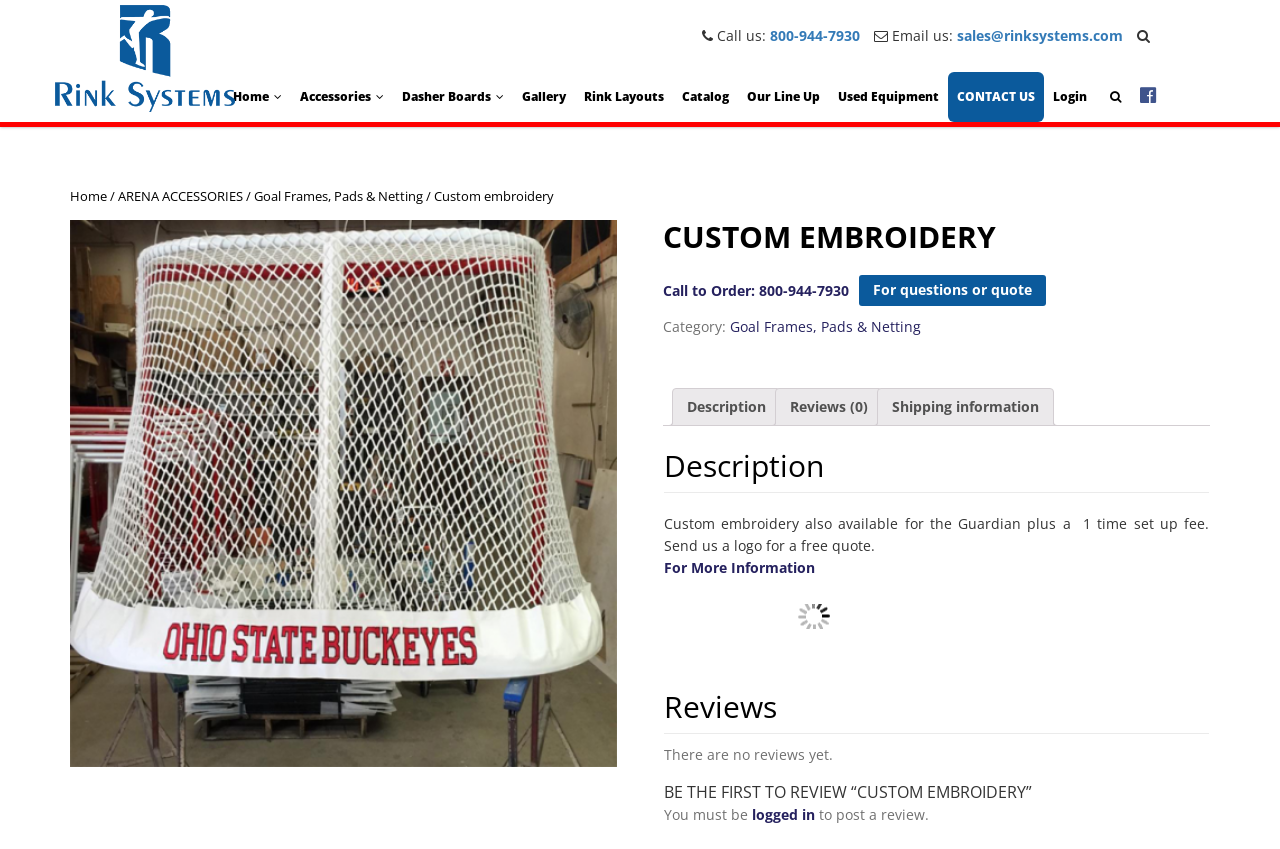What is the alternative way to contact Rink Systems besides calling?
Please ensure your answer is as detailed and informative as possible.

I found the alternative way to contact Rink Systems by looking at the top section of the webpage, where it says 'Email us:' and provides an email address 'sales@rinksystems.com'.